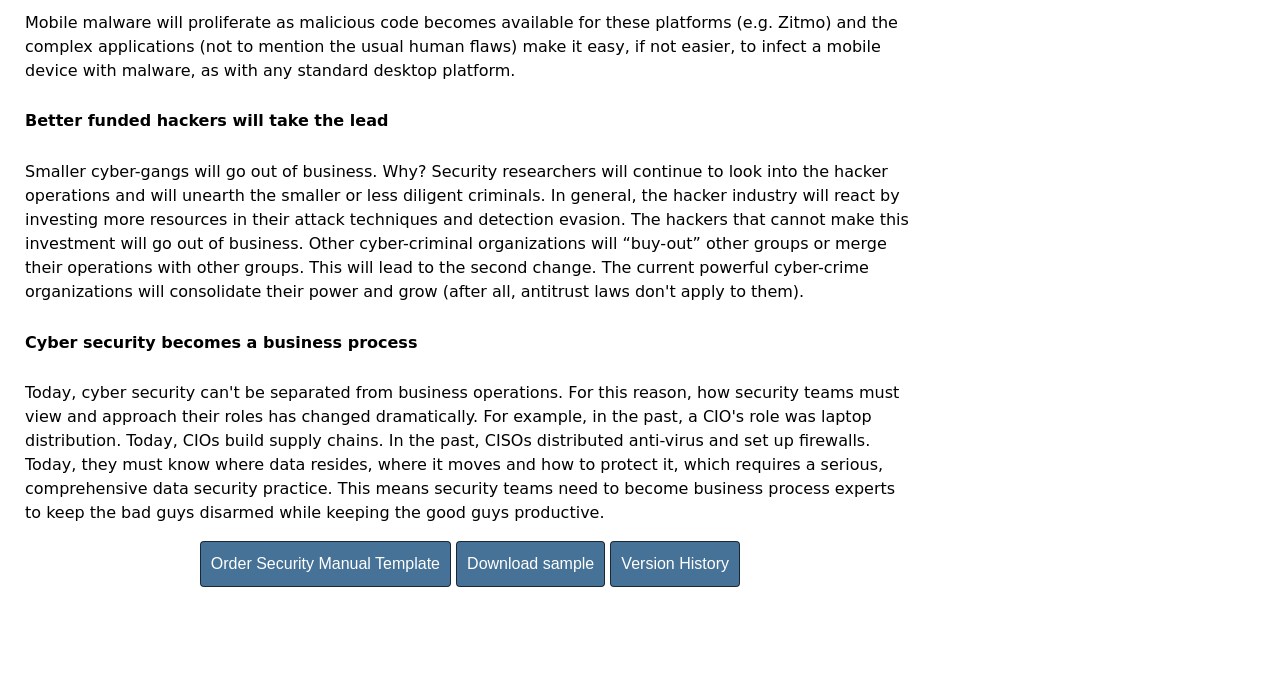Analyze the image and provide a detailed answer to the question: What is the purpose of the 'Order Security Manual Template' link?

The link 'Order Security Manual Template' suggests that users can order a security manual template from this webpage, likely for creating their own security manuals.